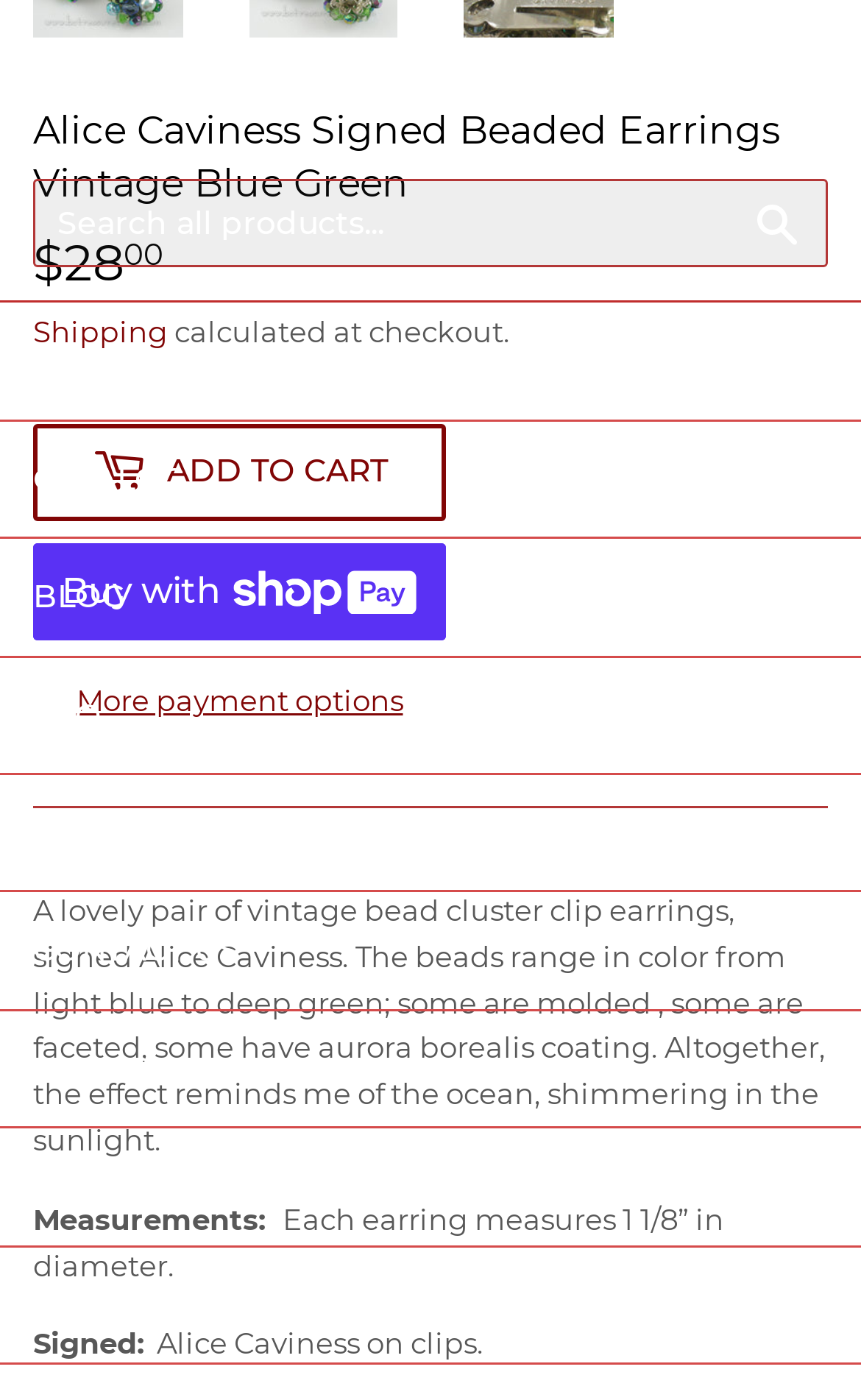Utilize the details in the image to thoroughly answer the following question: What is the name of the designer of the earrings?

The name of the designer of the earrings is mentioned in the heading element with the text 'Alice Caviness Signed Beaded Earrings Vintage Blue Green' located at [0.038, 0.074, 0.962, 0.15] and also in the StaticText element with the text 'Signed Alice Caviness on clips.' located at [0.167, 0.947, 0.562, 0.972].